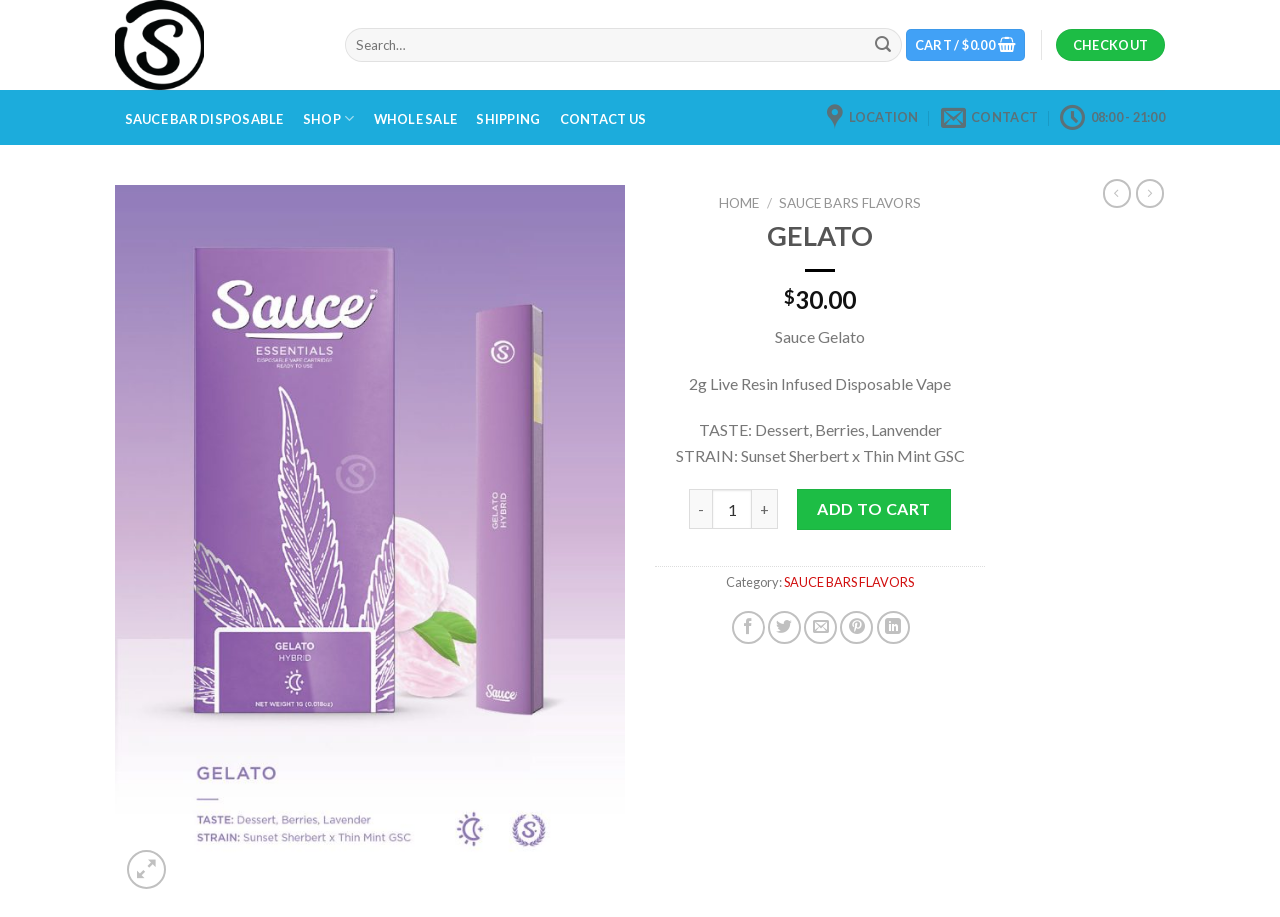What is the price of the product?
Examine the image and give a concise answer in one word or a short phrase.

$30.00